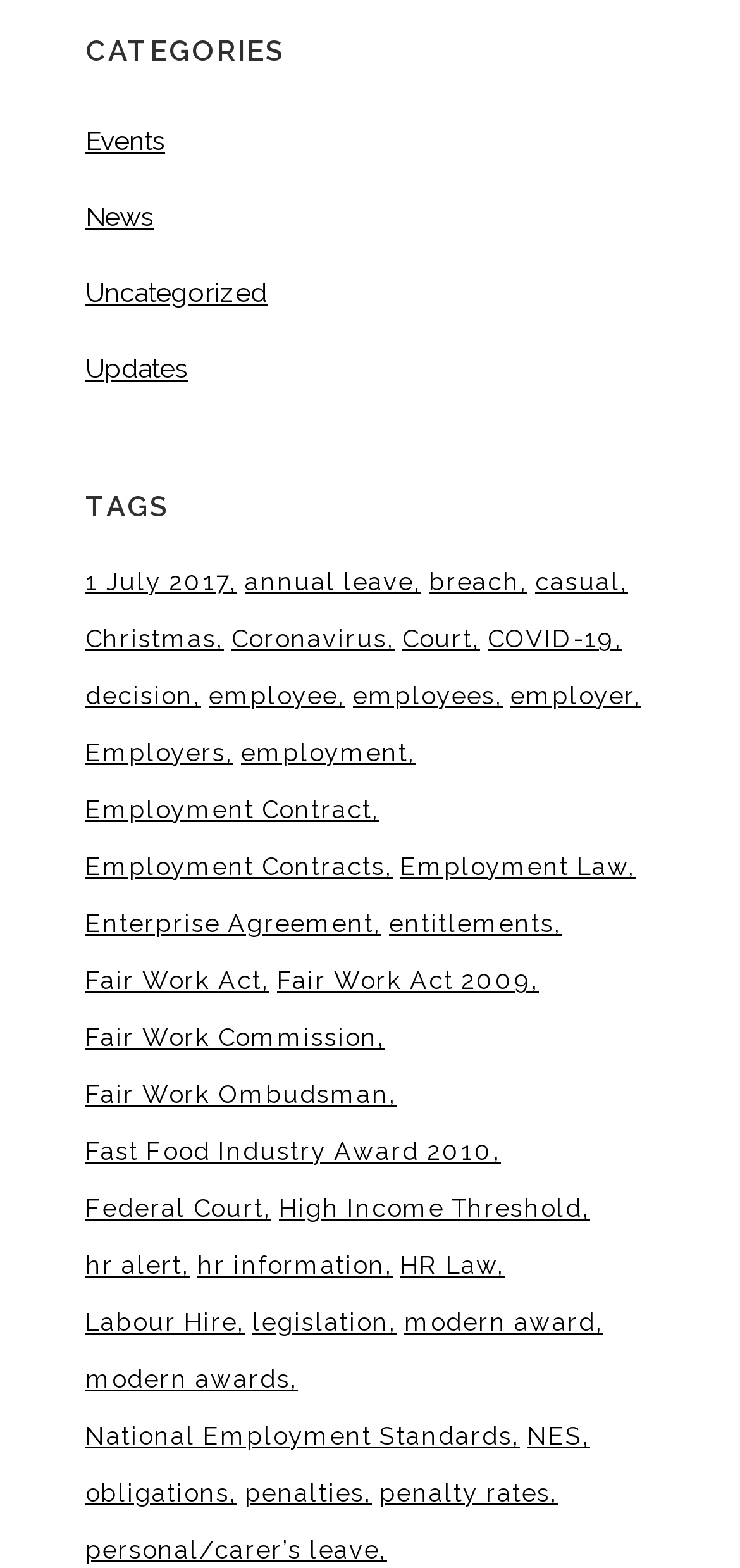What is the longest tag name?
Give a detailed and exhaustive answer to the question.

I looked at the list of tags and found that the longest tag name is 'Fair Work Act 2009', which has 19 characters.